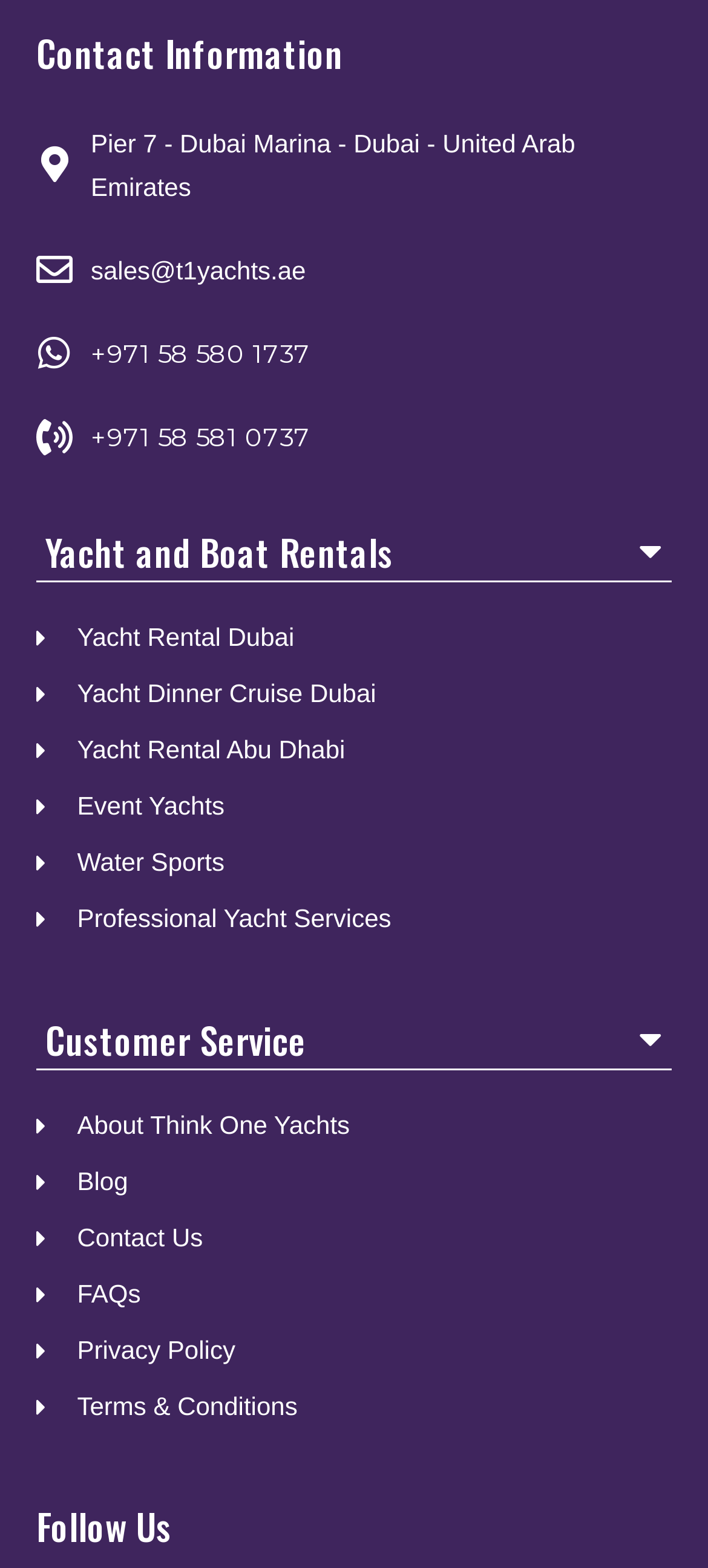Refer to the image and provide an in-depth answer to the question: 
What is the last link in the customer service section?

The customer service section is located at the bottom of the webpage. The last link in this section is 'Terms & Conditions', which is listed below 'Privacy Policy'.